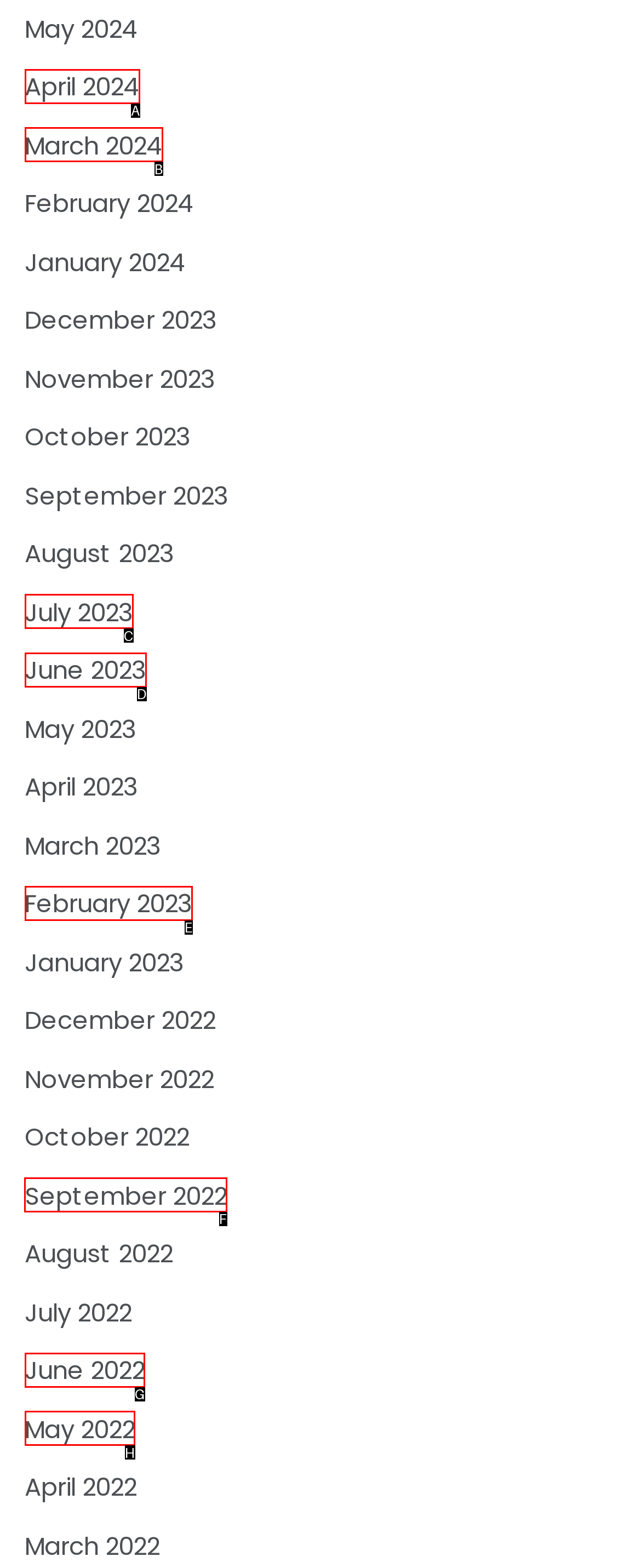Select the correct UI element to complete the task: browse September 2022
Please provide the letter of the chosen option.

F